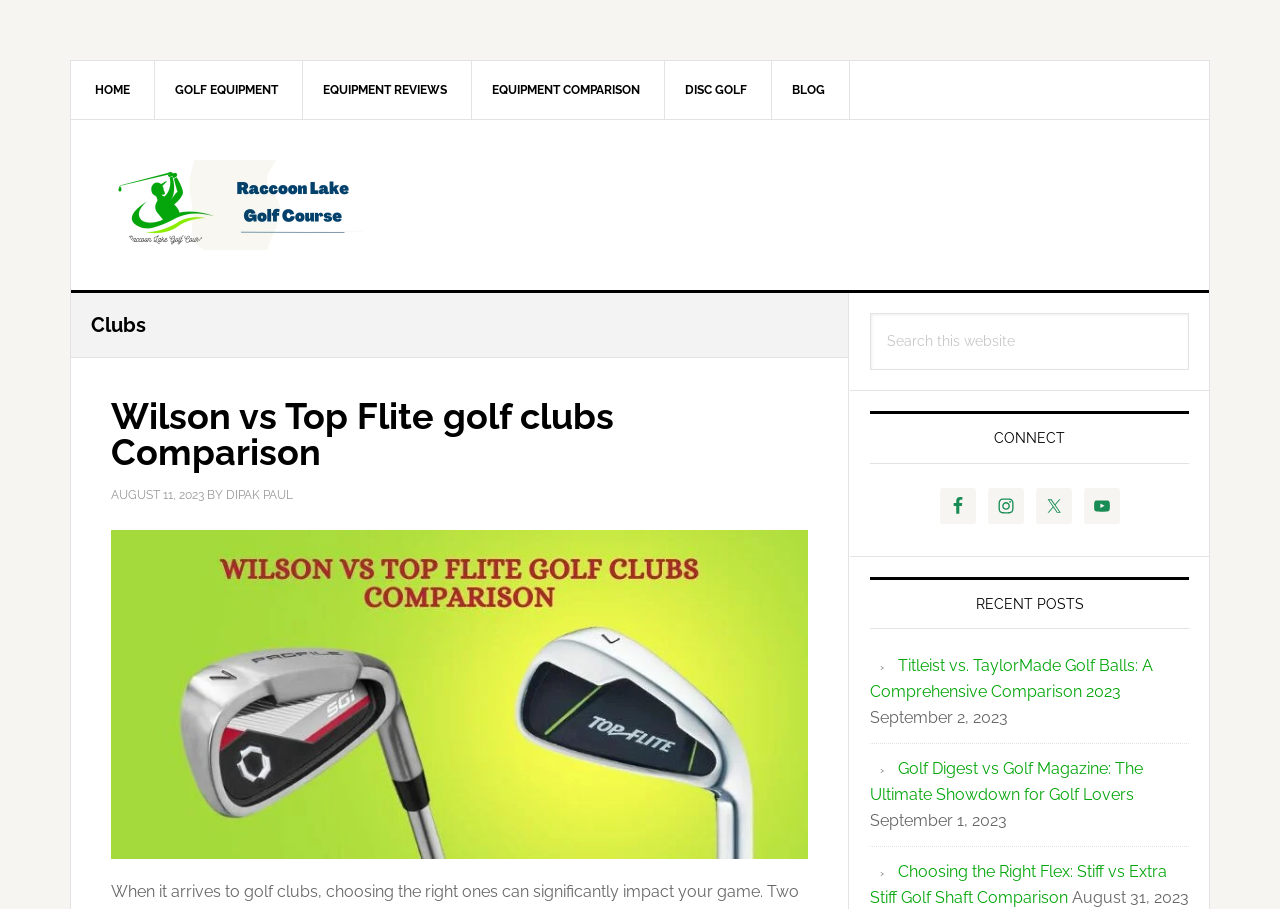What is the purpose of the search bar?
Based on the visual, give a brief answer using one word or a short phrase.

Search website